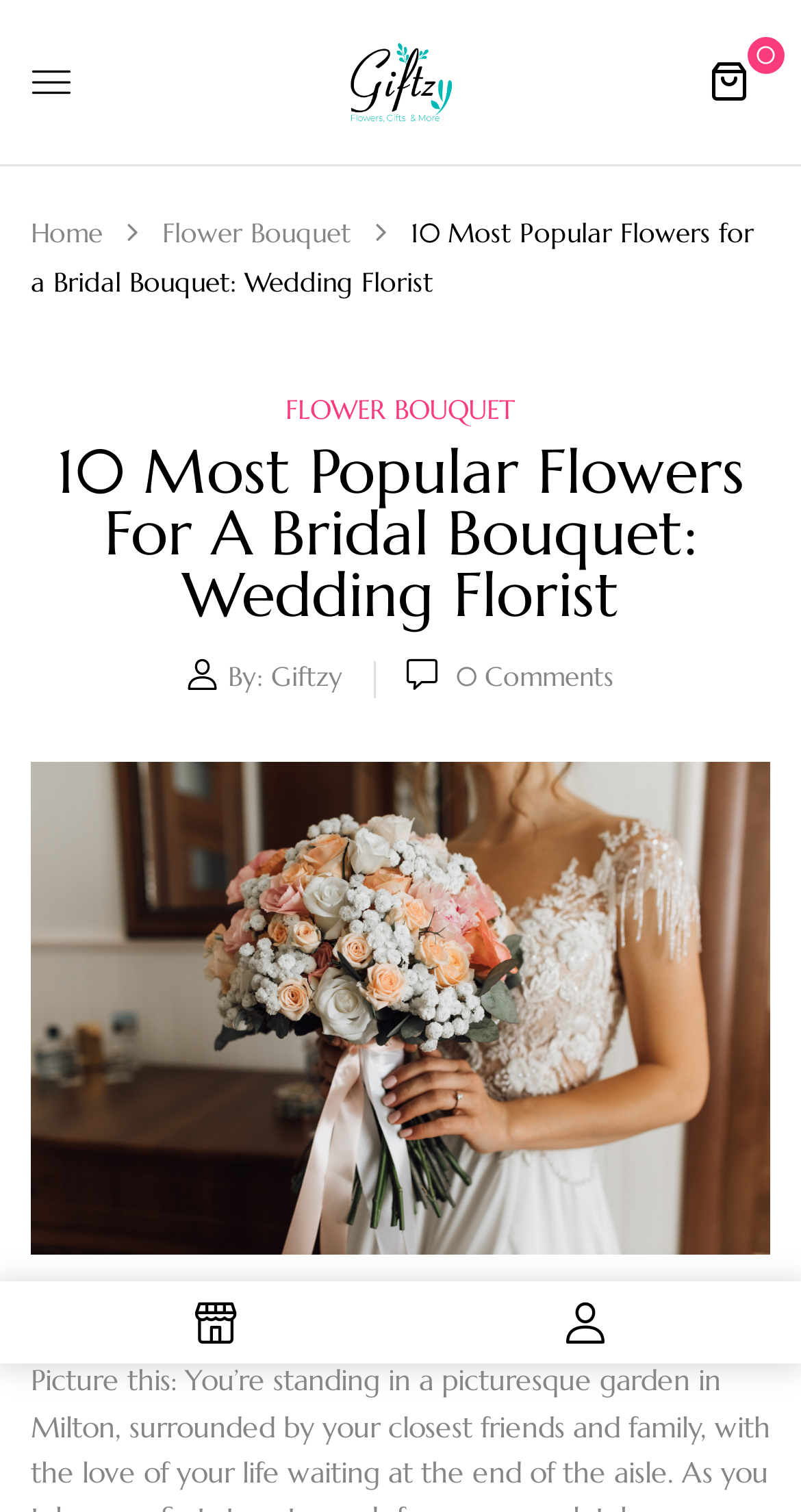Identify the bounding box of the HTML element described as: "Flower Bouquet".

[0.203, 0.142, 0.438, 0.165]